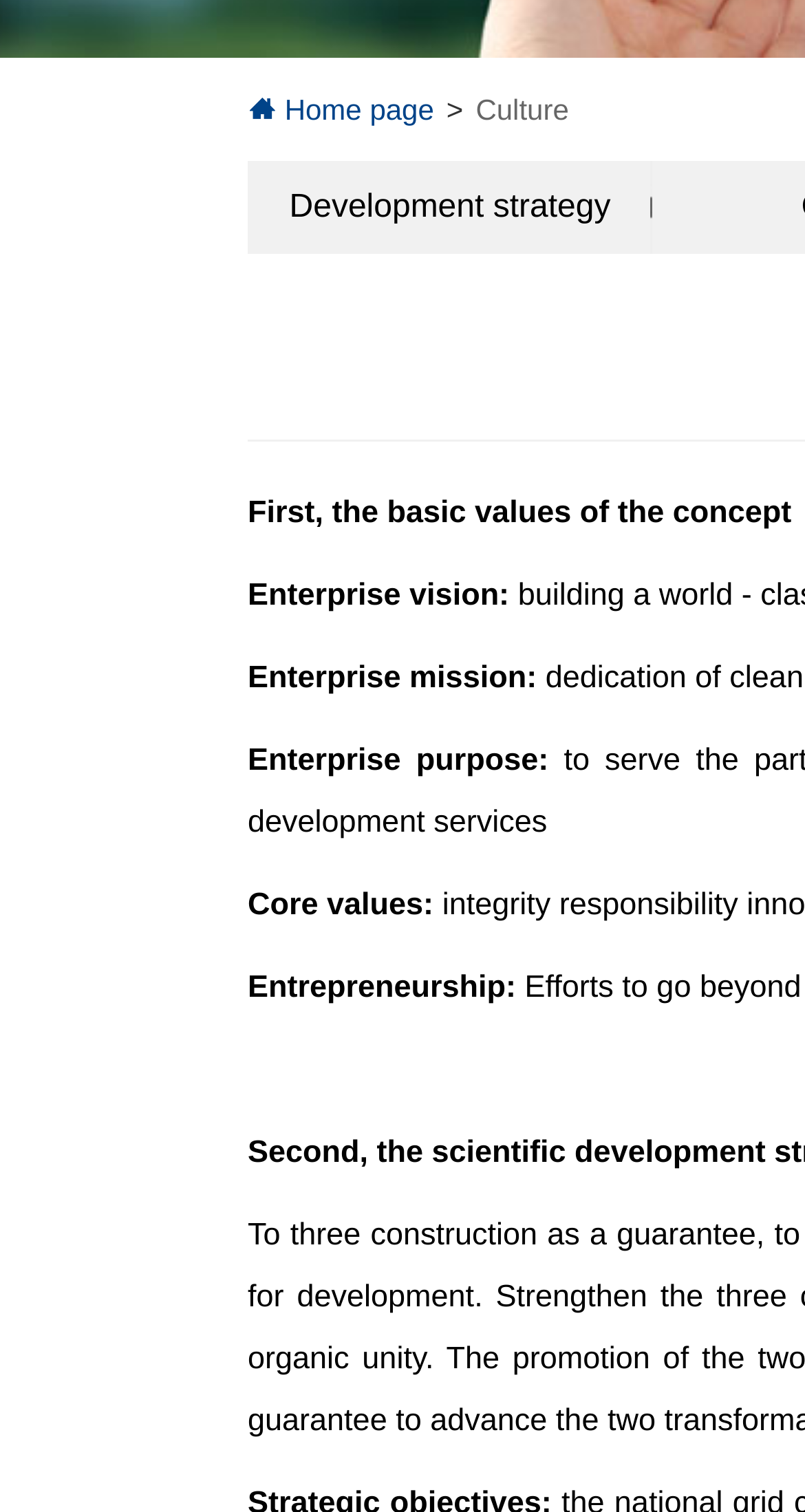Using the provided element description: "Home page", determine the bounding box coordinates of the corresponding UI element in the screenshot.

[0.308, 0.061, 0.539, 0.083]